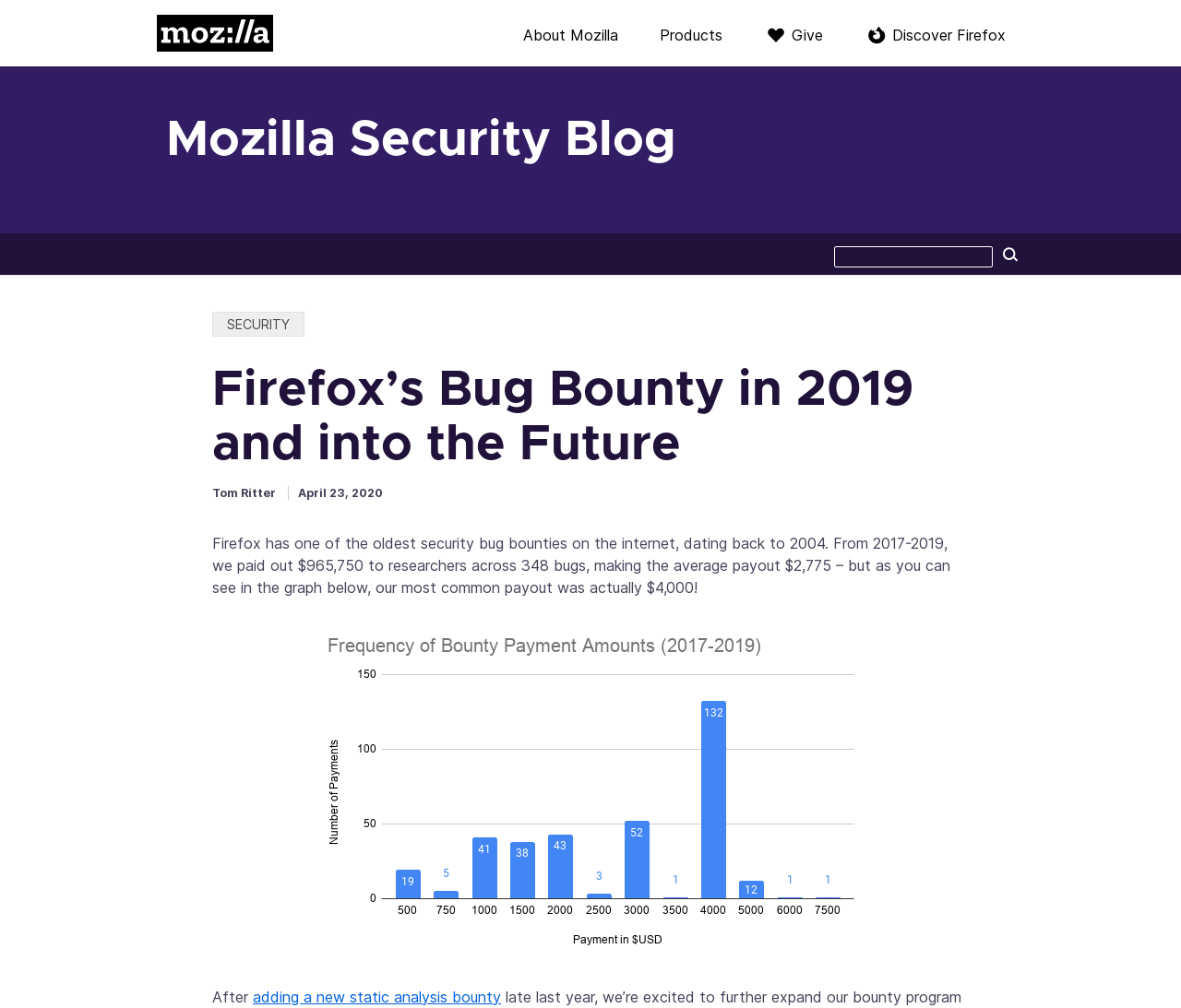Describe all the key features and sections of the webpage thoroughly.

The webpage is about Firefox's bug bounty program, specifically highlighting its achievements in 2019 and future plans. At the top left, there is a link to "Mozilla" and a series of links to other Mozilla-related pages, including "About Mozilla", "Products", "Give", and "Discover Firefox". 

Below these links, there is a prominent link to "Mozilla Security Blog", which is also the title of the webpage. On the right side of the page, there is a search box with a "Search" button and a label "Search this site". 

The main content of the page is divided into sections. The first section has a heading "Firefox’s Bug Bounty in 2019 and into the Future" and is written by Tom Ritter, dated April 23, 2020. This section describes Firefox's bug bounty program, mentioning that it has been around since 2004 and has paid out a significant amount to researchers. 

There is a graph mentioned in the text, but it is not explicitly described. The text also mentions that the most common payout was $4,000. Below this section, there is a link and some text that appears to be a continuation of the discussion on the bug bounty program, including adding a new static analysis bounty.